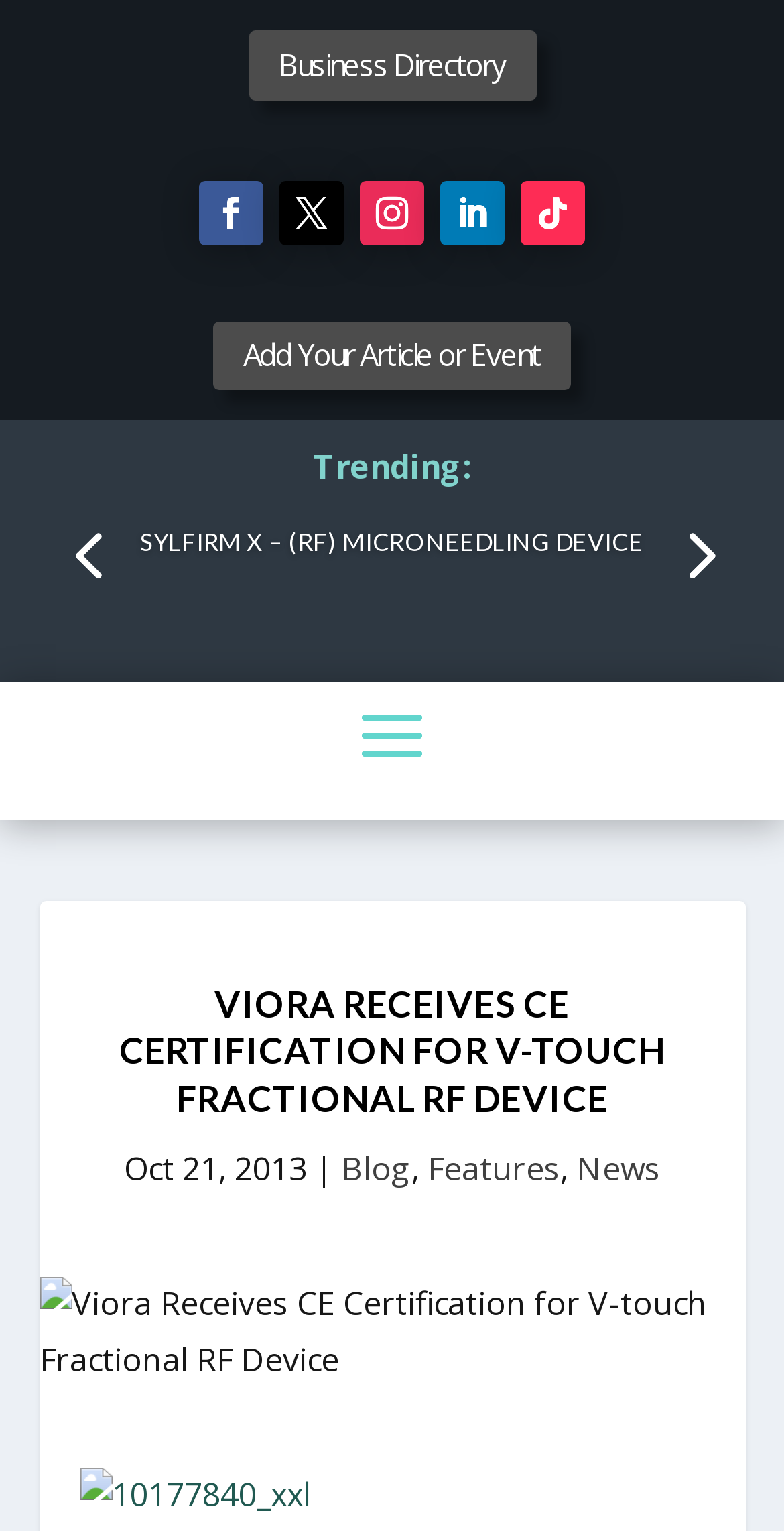Determine and generate the text content of the webpage's headline.

VIORA RECEIVES CE CERTIFICATION FOR V-TOUCH FRACTIONAL RF DEVICE